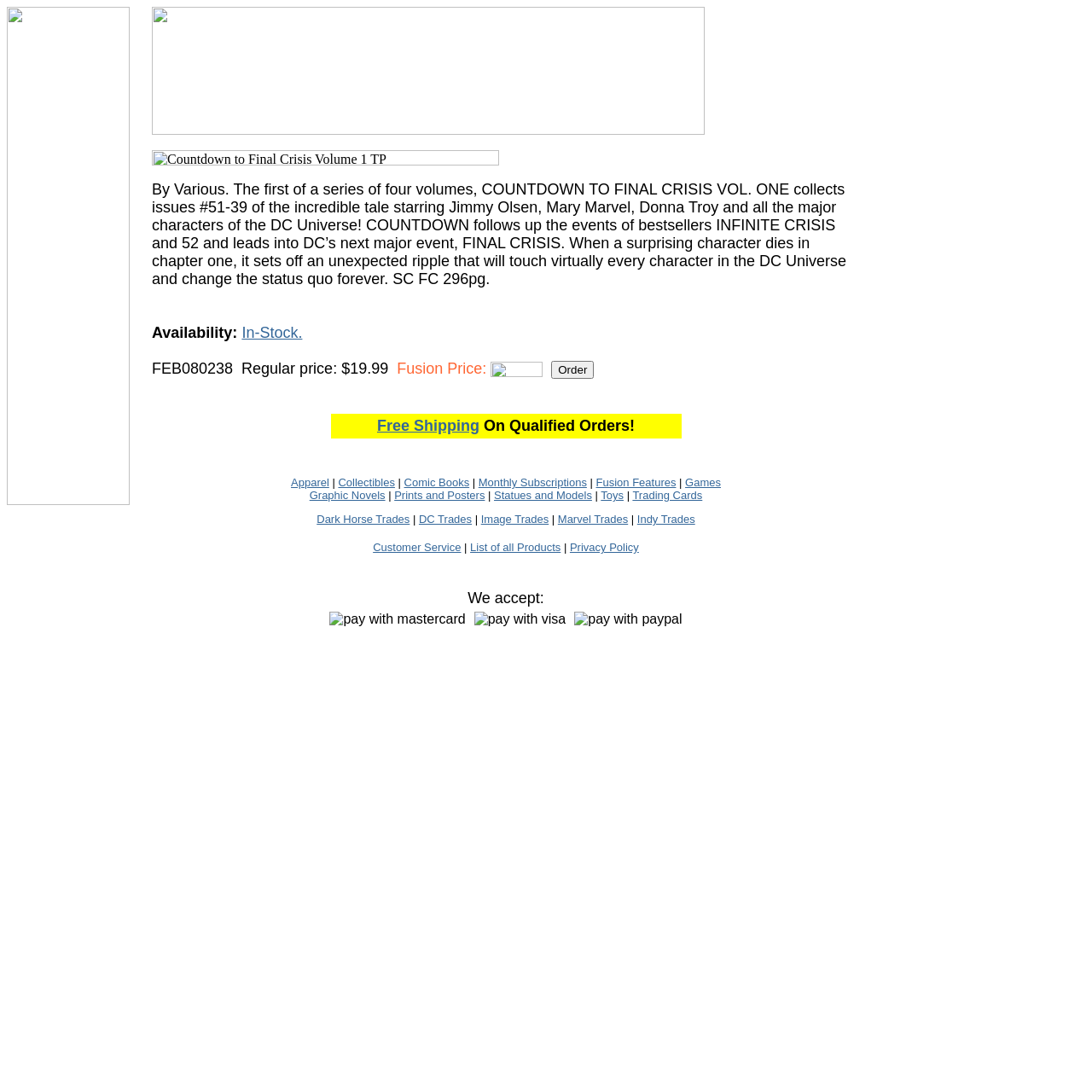What is the availability of the product?
Based on the screenshot, provide your answer in one word or phrase.

In-Stock